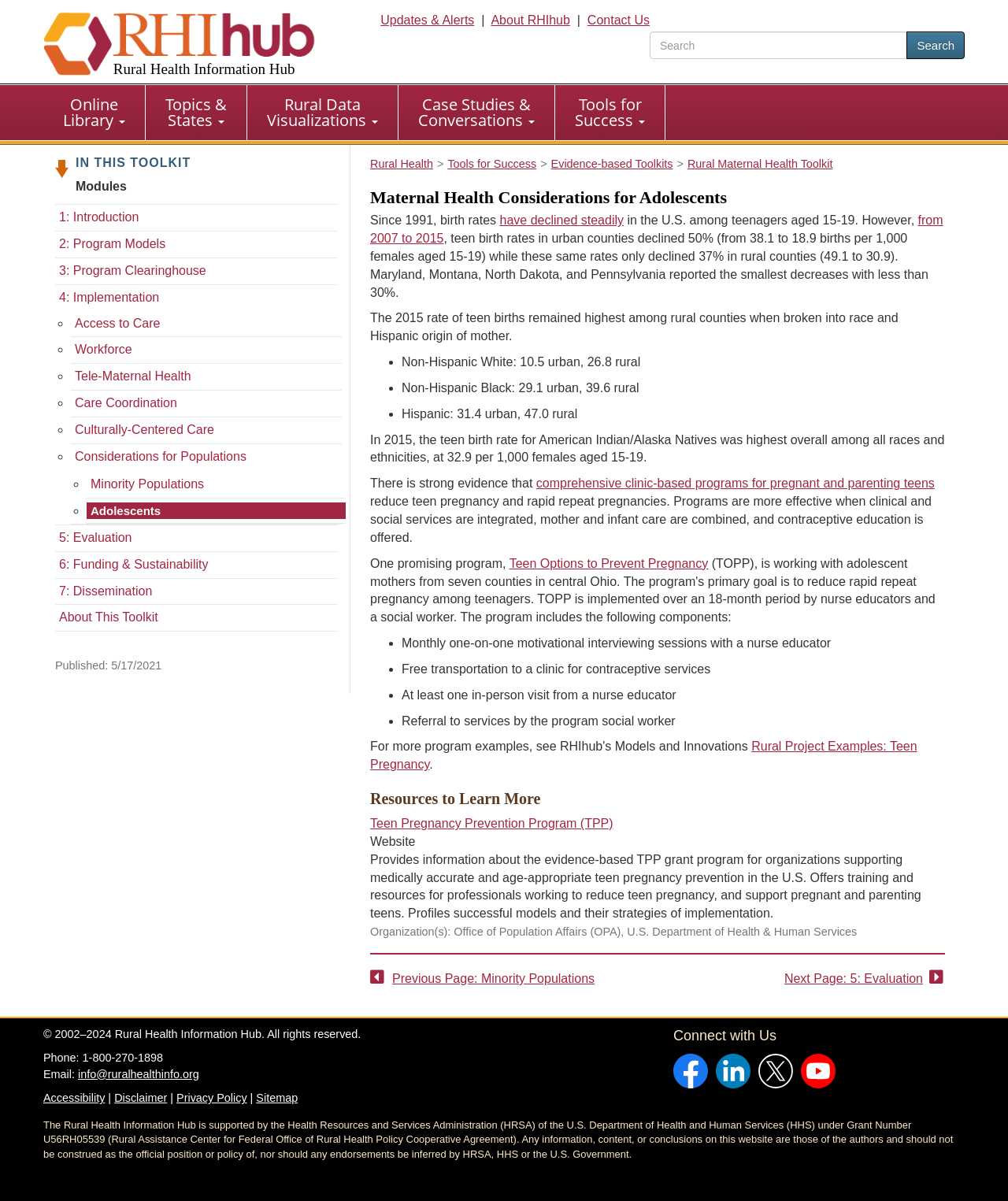Please identify the bounding box coordinates of the element that needs to be clicked to perform the following instruction: "Learn about Teen Options to Prevent Pregnancy".

[0.505, 0.463, 0.703, 0.475]